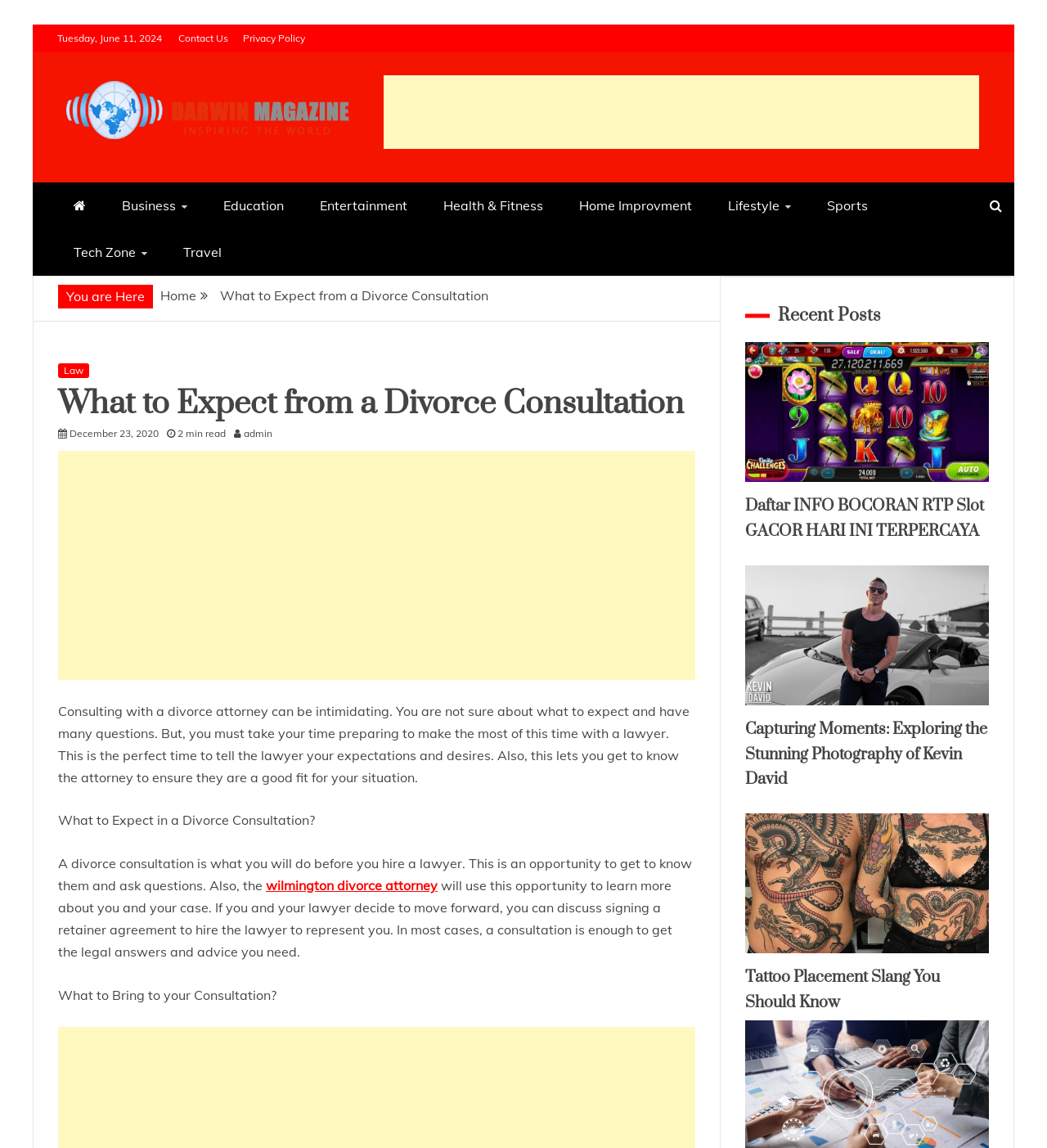Describe all significant elements and features of the webpage.

This webpage appears to be an article from Darwin Magazine, with the title "What to Expect from a Divorce Consultation". At the top of the page, there is a navigation menu with links to "Contact Us", "Privacy Policy", and the magazine's logo, which is an image. Below the navigation menu, there is a section with links to various categories, such as "Business", "Education", "Entertainment", and more.

To the right of the categories section, there is a small advertisement iframe. Below the categories section, there is a breadcrumb navigation menu that shows the current page's location within the website's hierarchy. The breadcrumb menu is followed by a header section that contains a link to the "Law" category and the title of the article.

The main content of the article is divided into several sections. The first section provides an introduction to the topic of divorce consultations, explaining that it can be an intimidating experience but is an opportunity to ask questions and get to know the lawyer. The second section is titled "What to Expect in a Divorce Consultation?" and explains the purpose of a consultation. The third section is titled "What to Bring to your Consultation?" and provides guidance on what to prepare for the meeting.

On the right-hand side of the page, there is a section titled "Recent Posts" that lists several articles with images, including "slot88", "Daftar INFO BOCORAN RTP Slot GACOR HARI INI TERPERCAYA", "Kevin David", and "Tattoo Placement Slang You Should Know". Each article has a heading and a link to the full article.